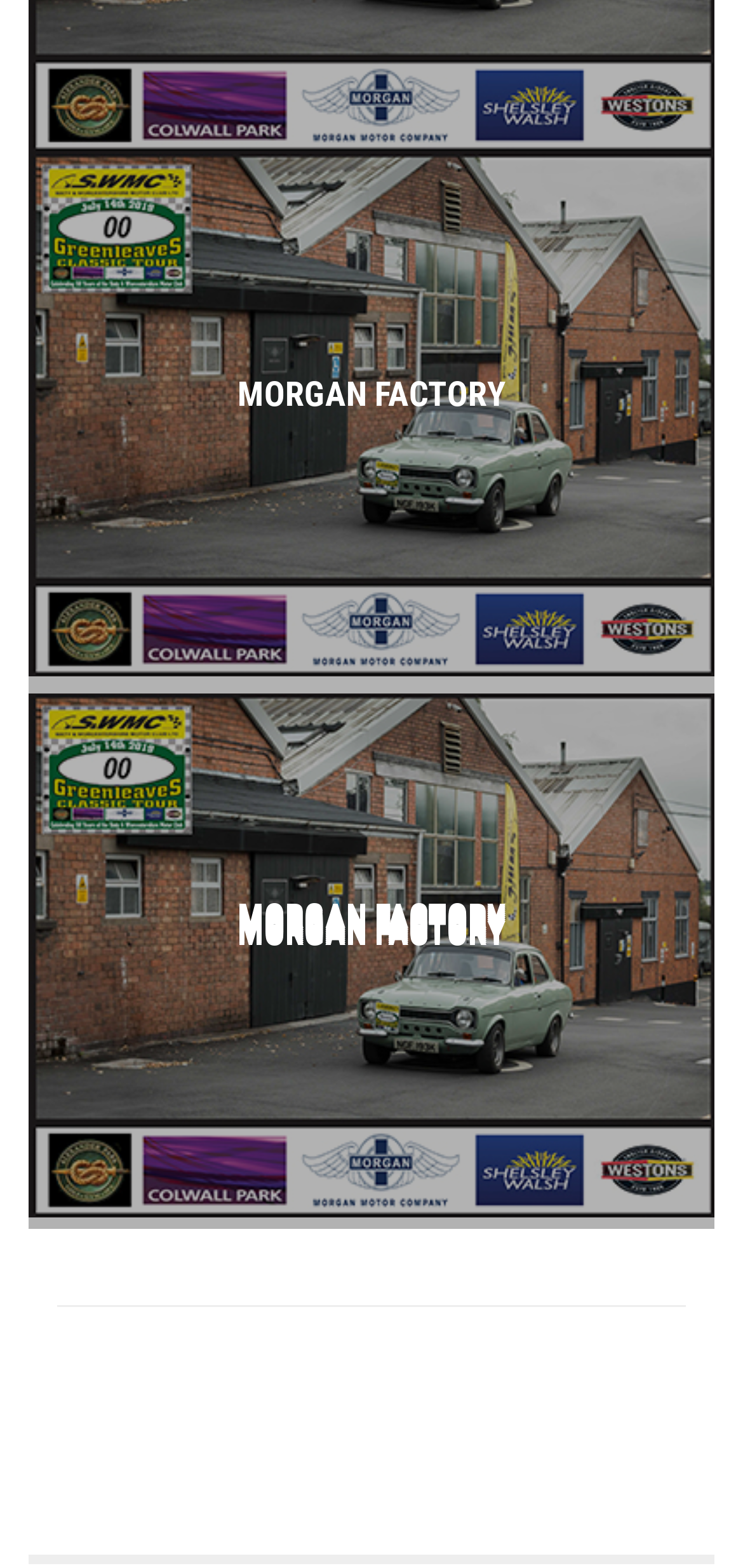Can you find the bounding box coordinates for the element that needs to be clicked to execute this instruction: "view the top image"? The coordinates should be given as four float numbers between 0 and 1, i.e., [left, top, right, bottom].

[0.038, 0.098, 0.962, 0.432]